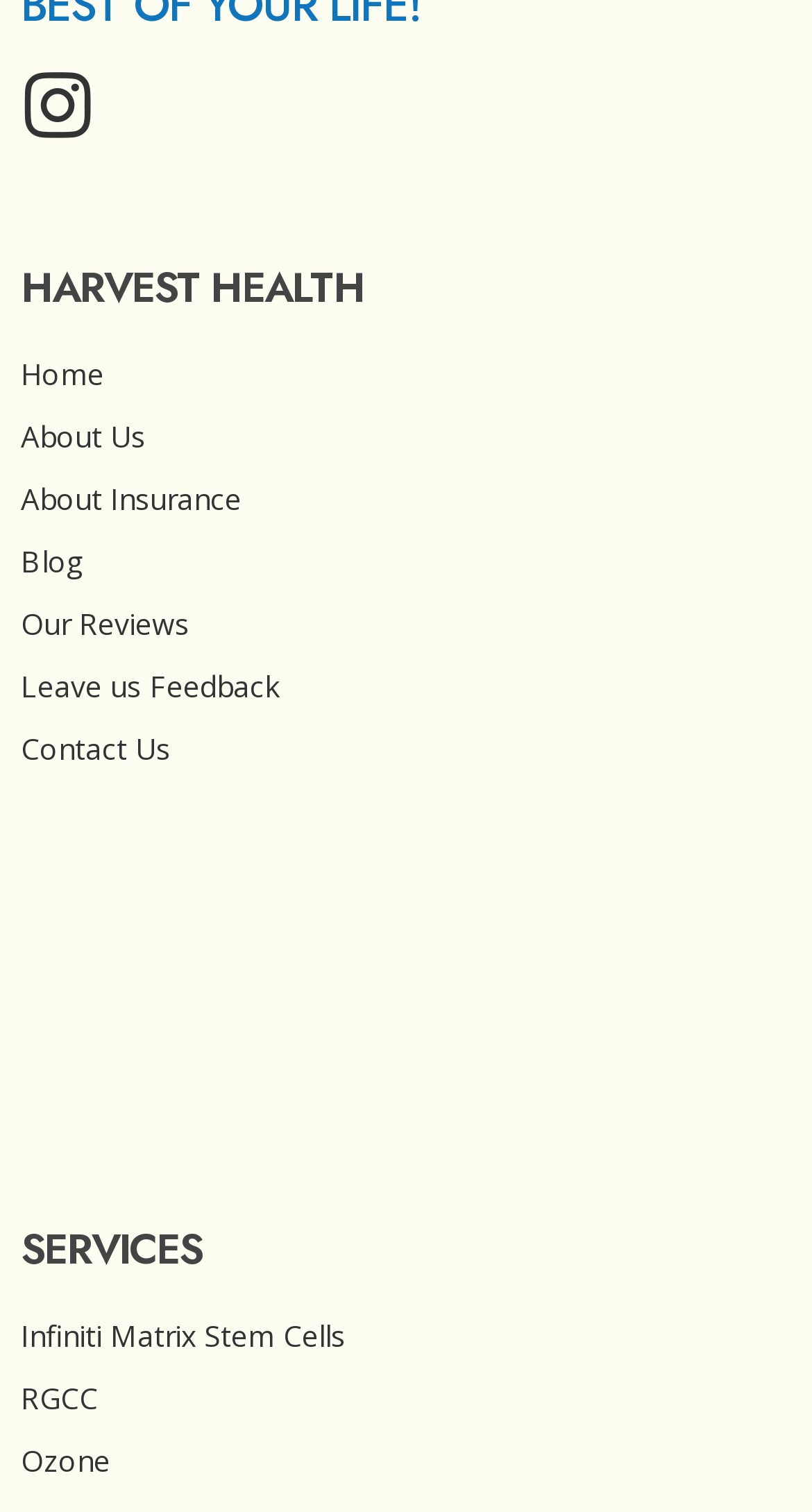Give a concise answer using one word or a phrase to the following question:
What is the last link in the main navigation?

Contact Us